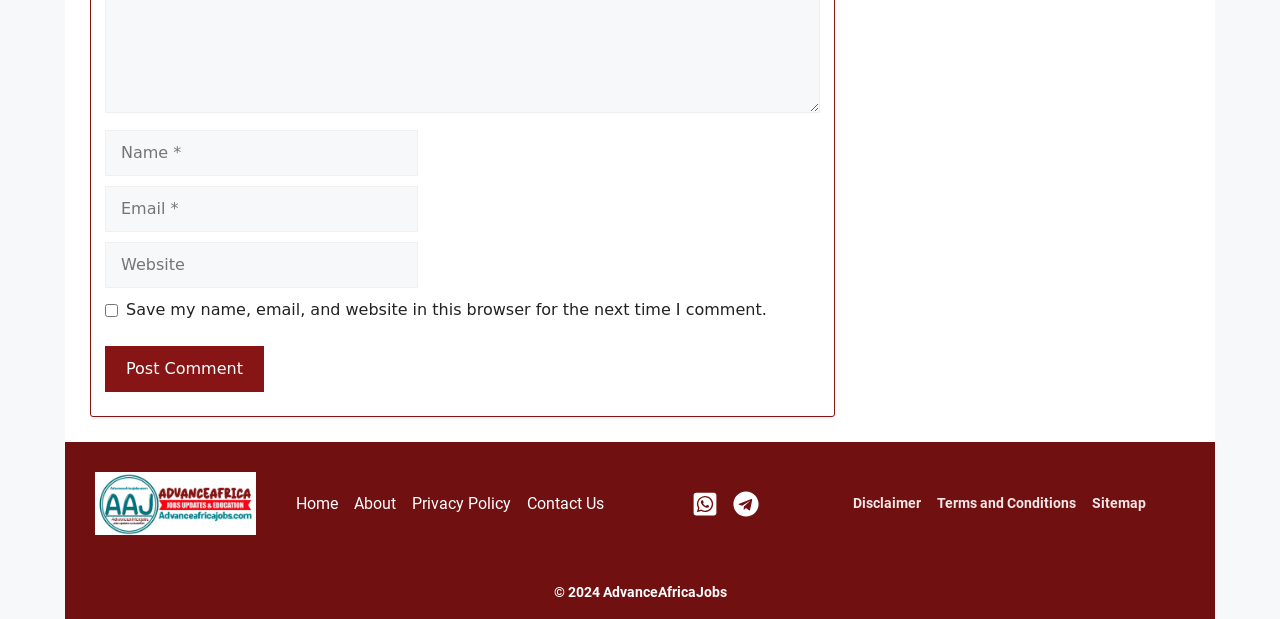Please identify the bounding box coordinates of the element on the webpage that should be clicked to follow this instruction: "Check the Save my name, email, and website in this browser for the next time I comment checkbox". The bounding box coordinates should be given as four float numbers between 0 and 1, formatted as [left, top, right, bottom].

[0.082, 0.491, 0.092, 0.512]